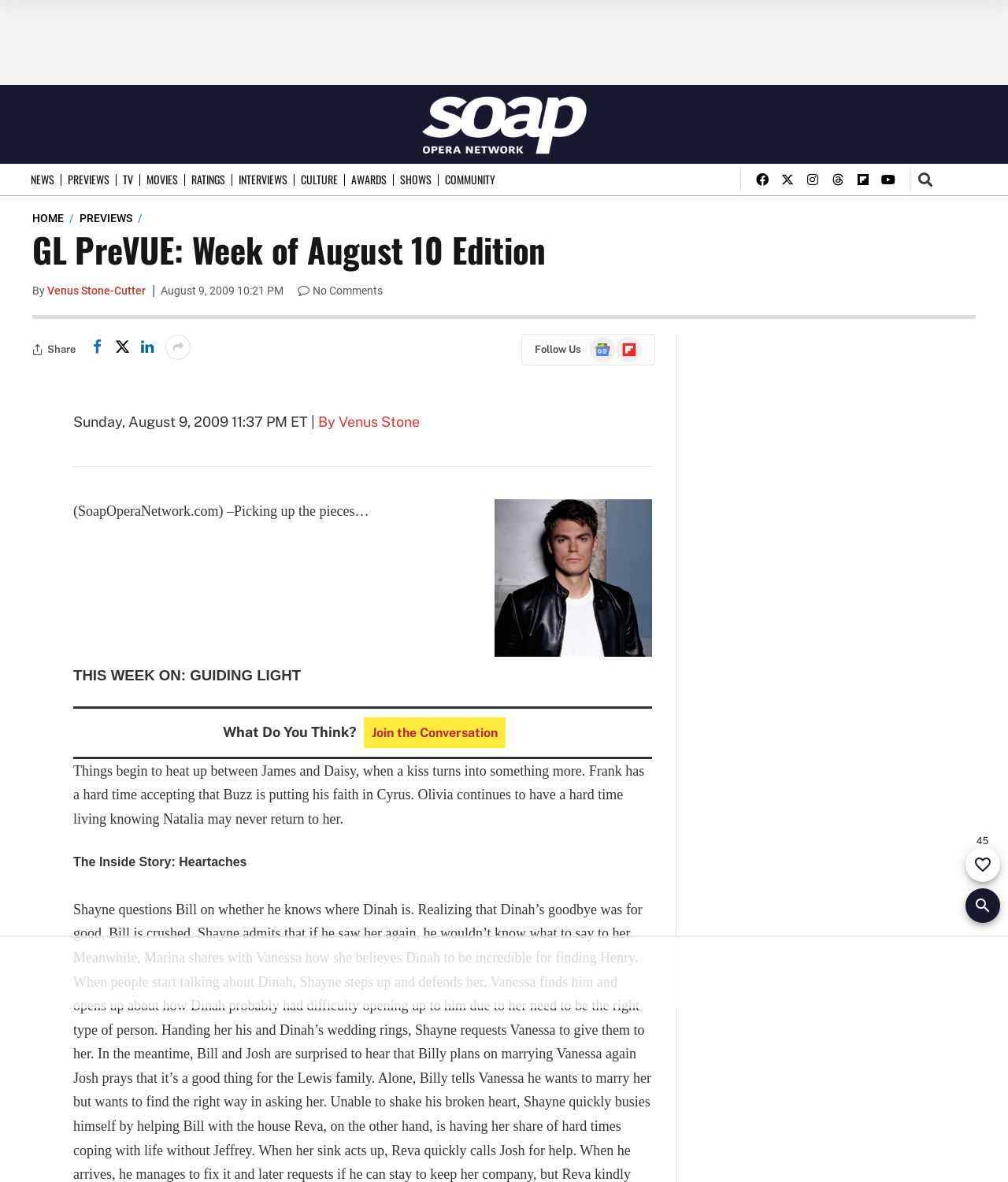Please mark the clickable region by giving the bounding box coordinates needed to complete this instruction: "Follow on Facebook".

[0.744, 0.142, 0.769, 0.163]